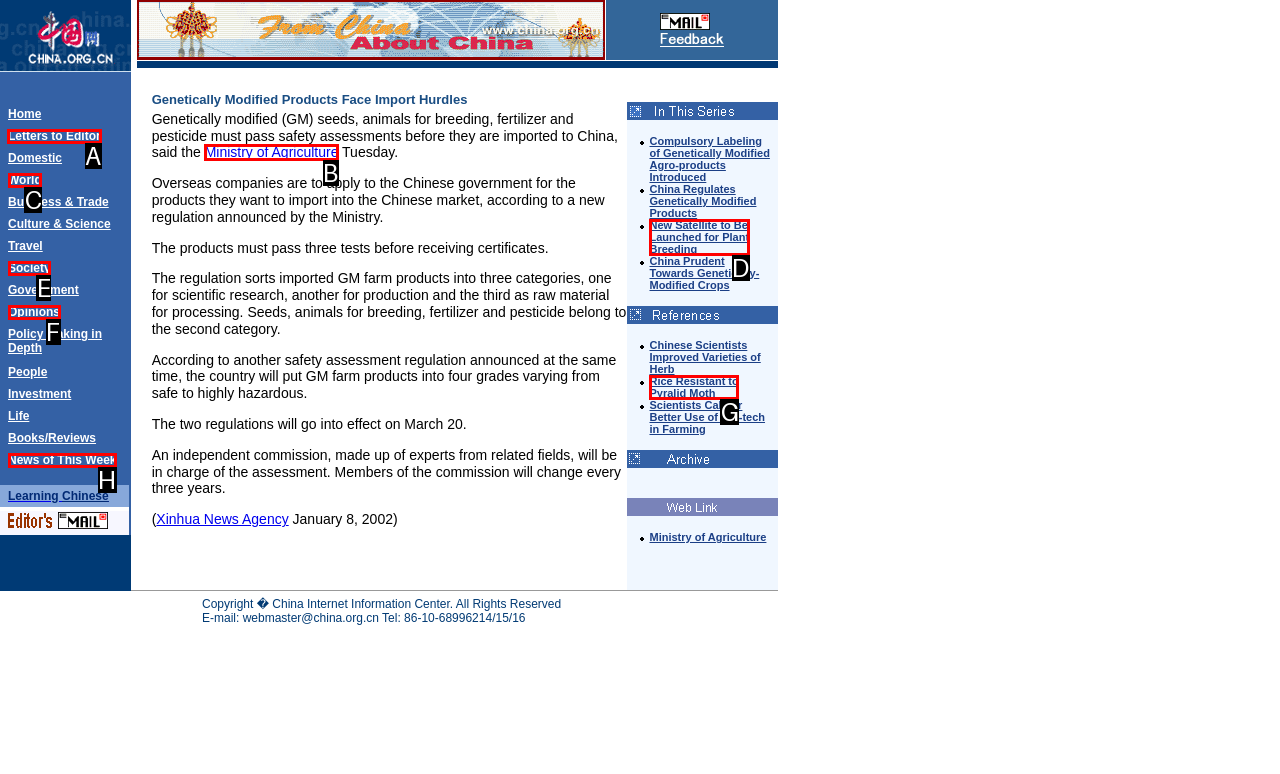Select the appropriate HTML element that needs to be clicked to finish the task: Go to Letters to Editor
Reply with the letter of the chosen option.

A